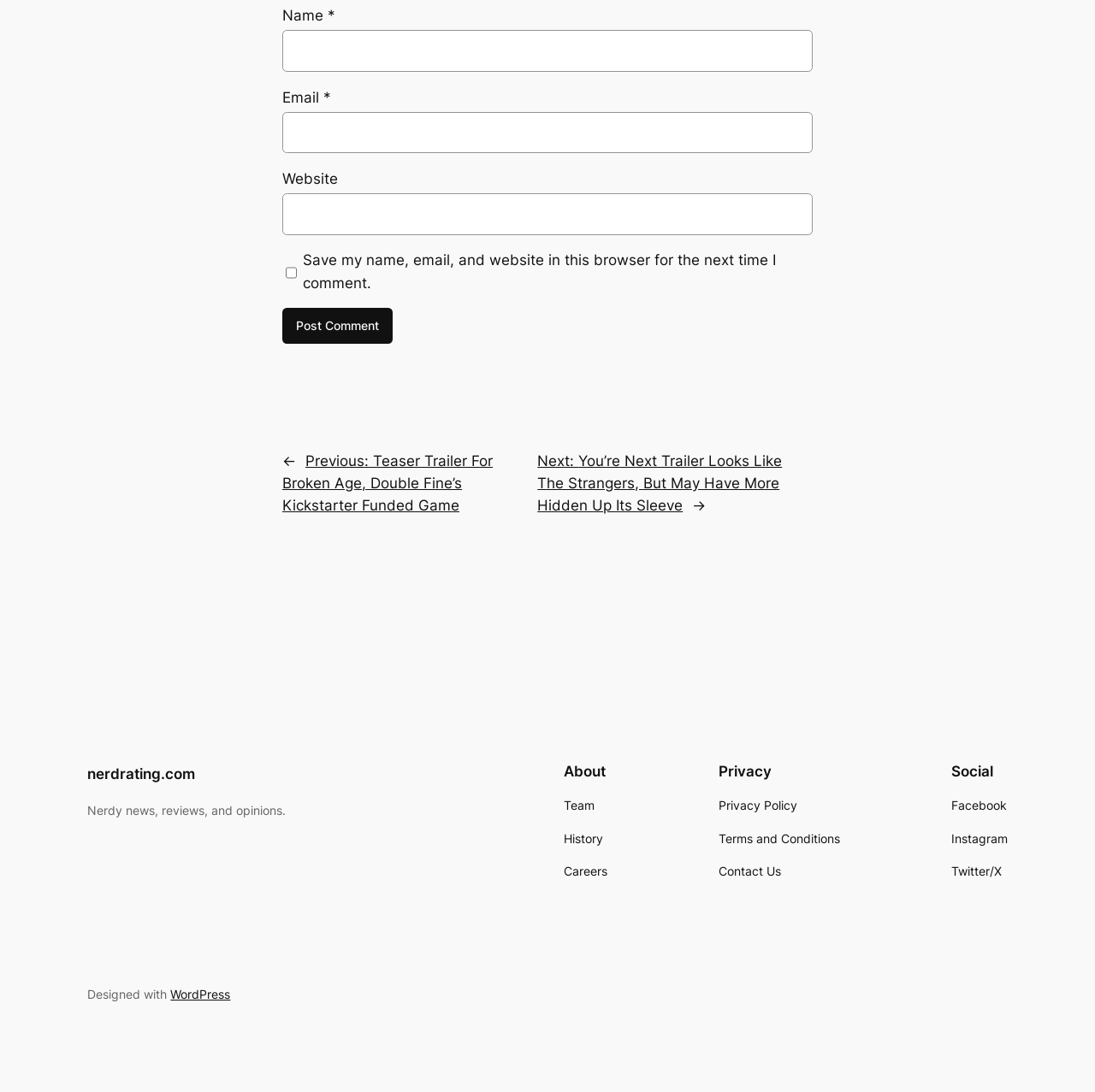Specify the bounding box coordinates of the area to click in order to follow the given instruction: "Enter your name."

[0.258, 0.028, 0.742, 0.066]